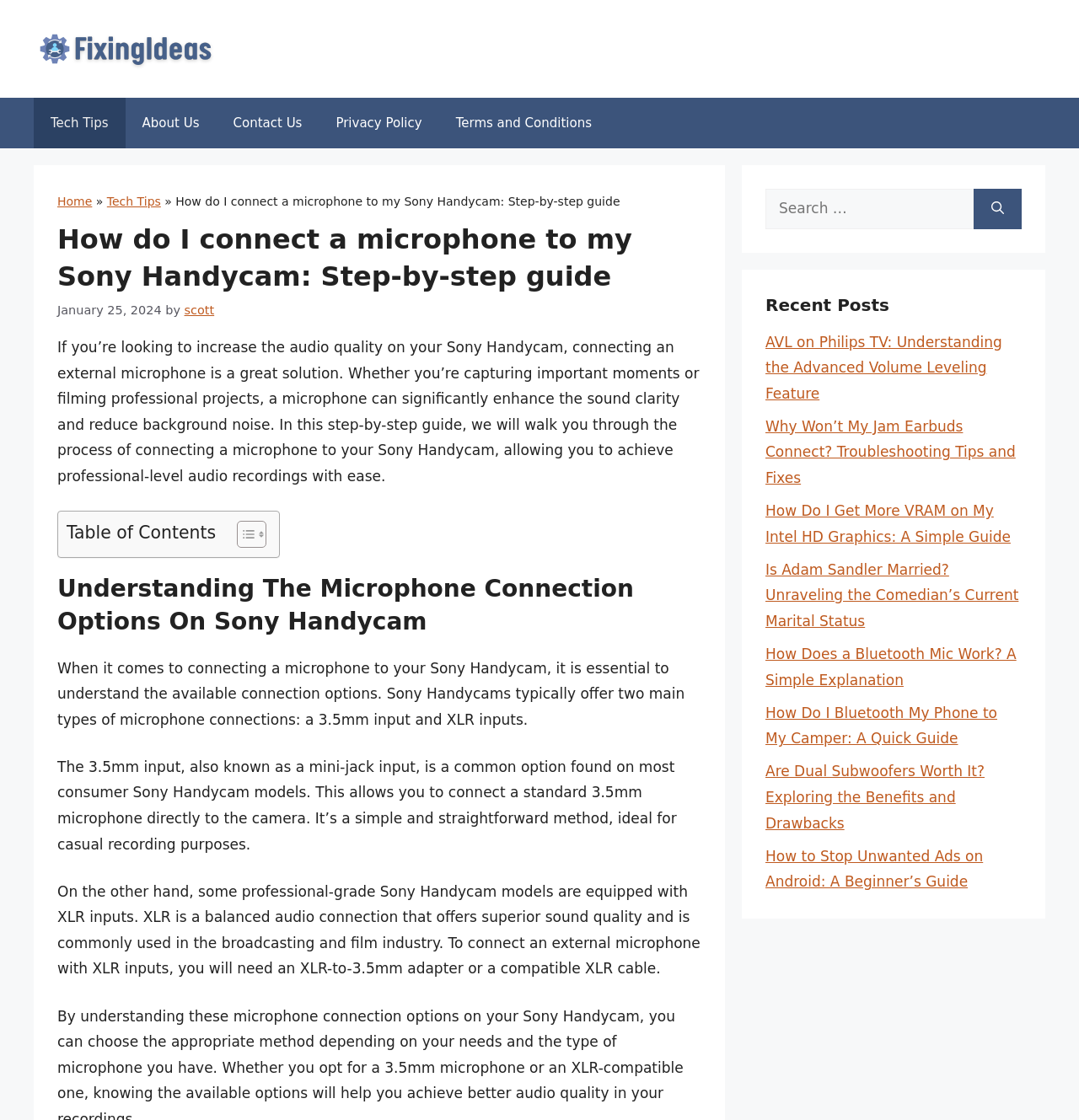Bounding box coordinates are specified in the format (top-left x, top-left y, bottom-right x, bottom-right y). All values are floating point numbers bounded between 0 and 1. Please provide the bounding box coordinate of the region this sentence describes: Home

[0.053, 0.174, 0.085, 0.186]